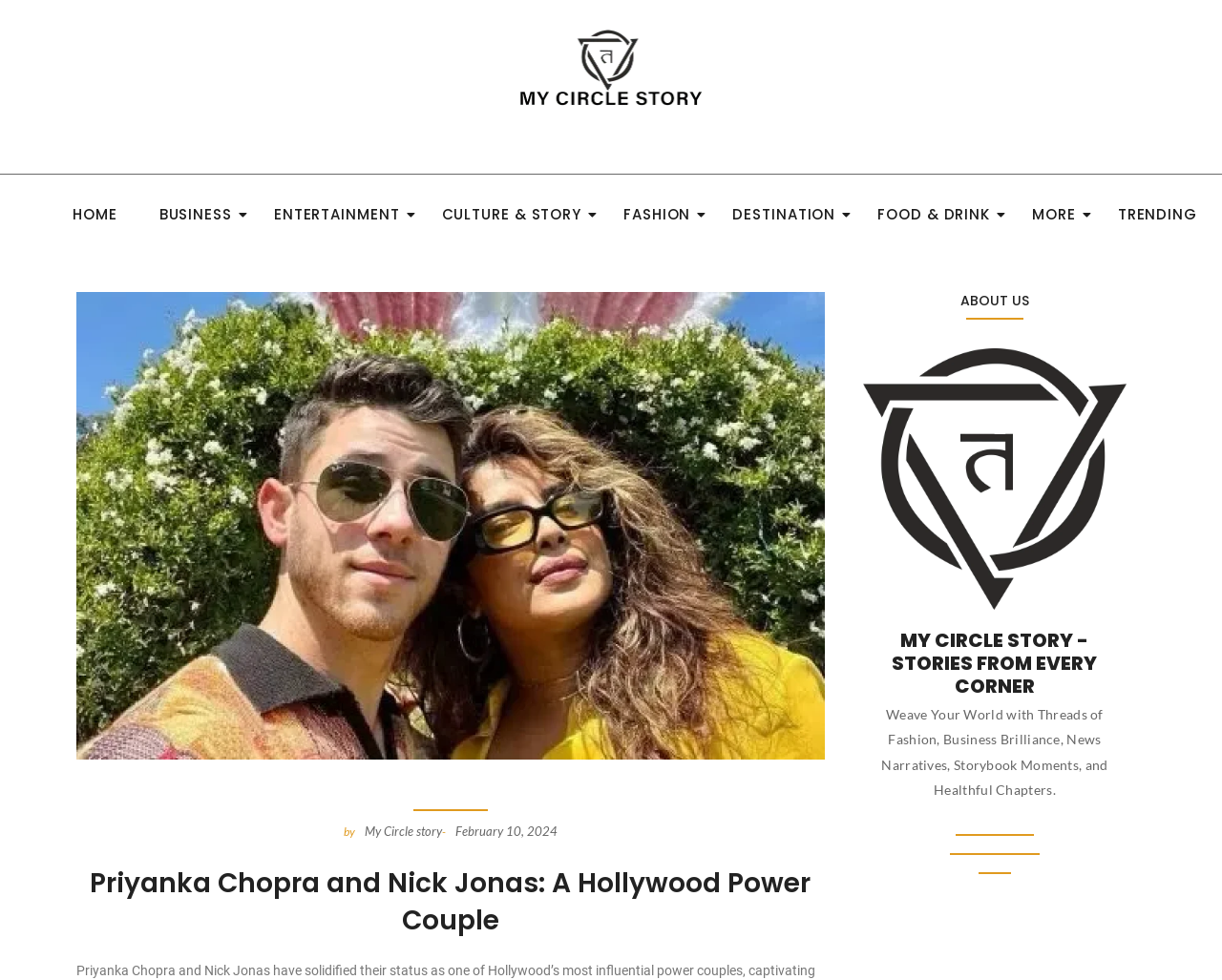Identify the bounding box coordinates of the section to be clicked to complete the task described by the following instruction: "go to home page". The coordinates should be four float numbers between 0 and 1, formatted as [left, top, right, bottom].

[0.05, 0.2, 0.105, 0.24]